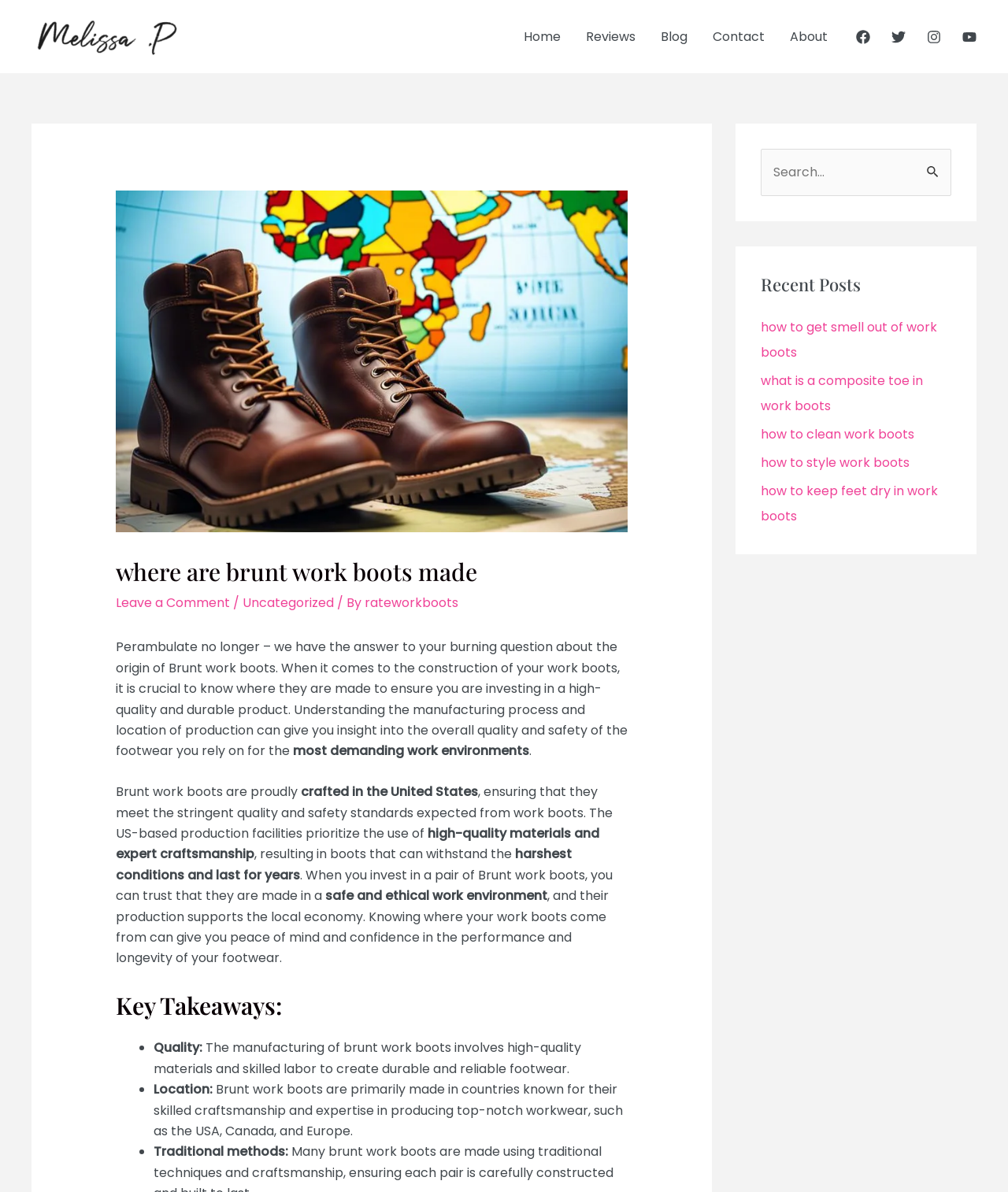Provide the bounding box coordinates of the UI element this sentence describes: "parent_node: Search for: name="s" placeholder="Search..."".

[0.755, 0.125, 0.944, 0.165]